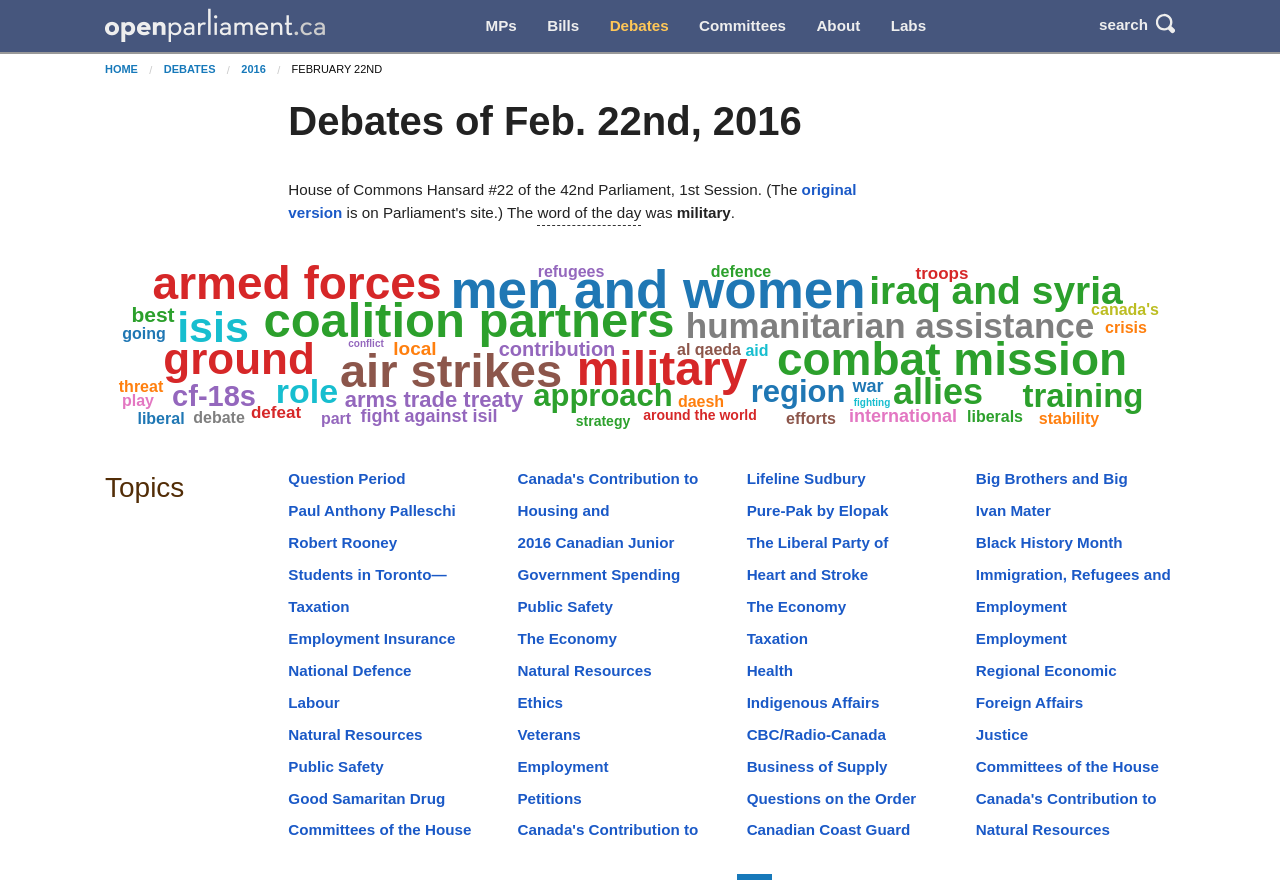Answer the question using only one word or a concise phrase: What is the speaker's party affiliation?

Liberal